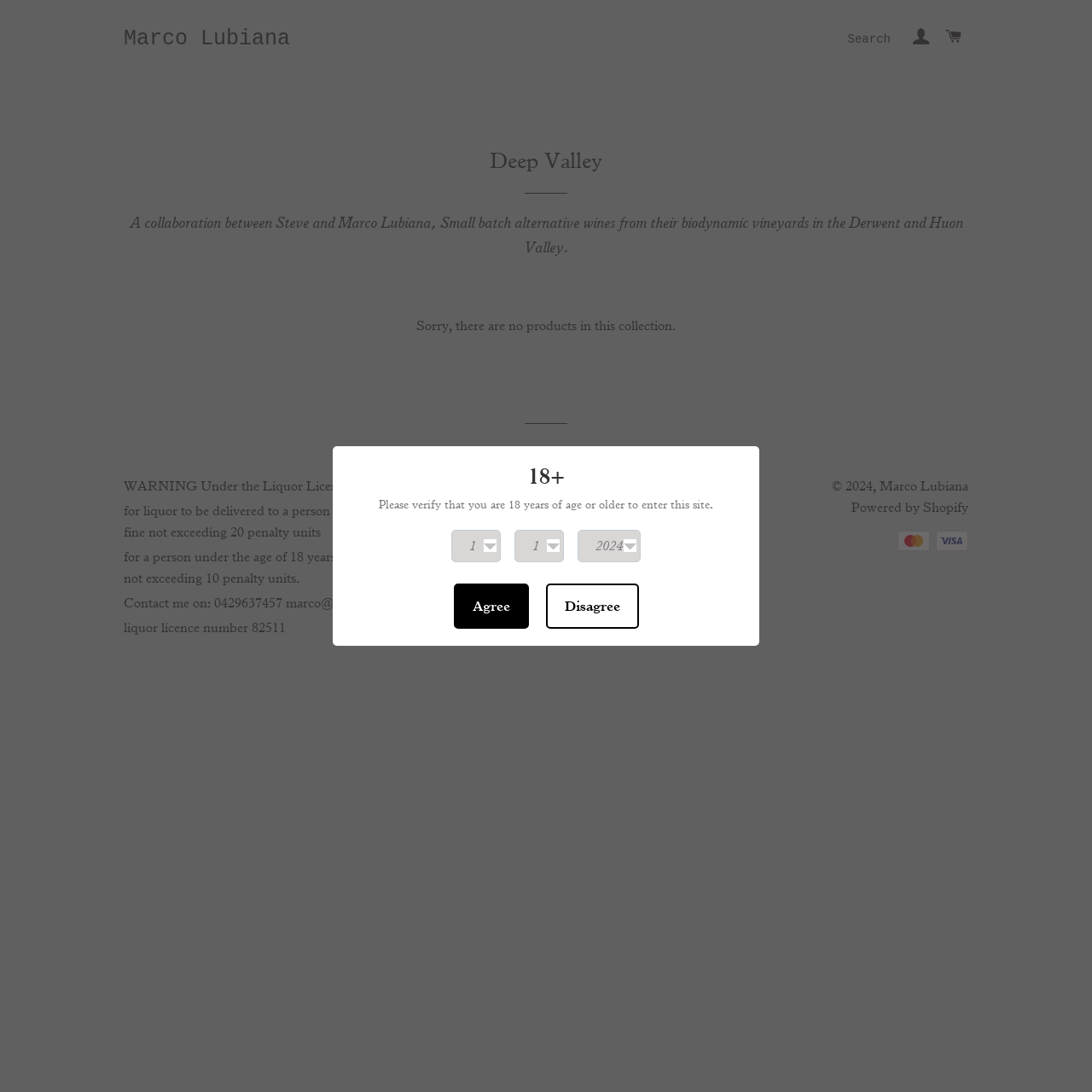Based on the provided description, "Powered by Shopify", find the bounding box of the corresponding UI element in the screenshot.

[0.78, 0.457, 0.887, 0.472]